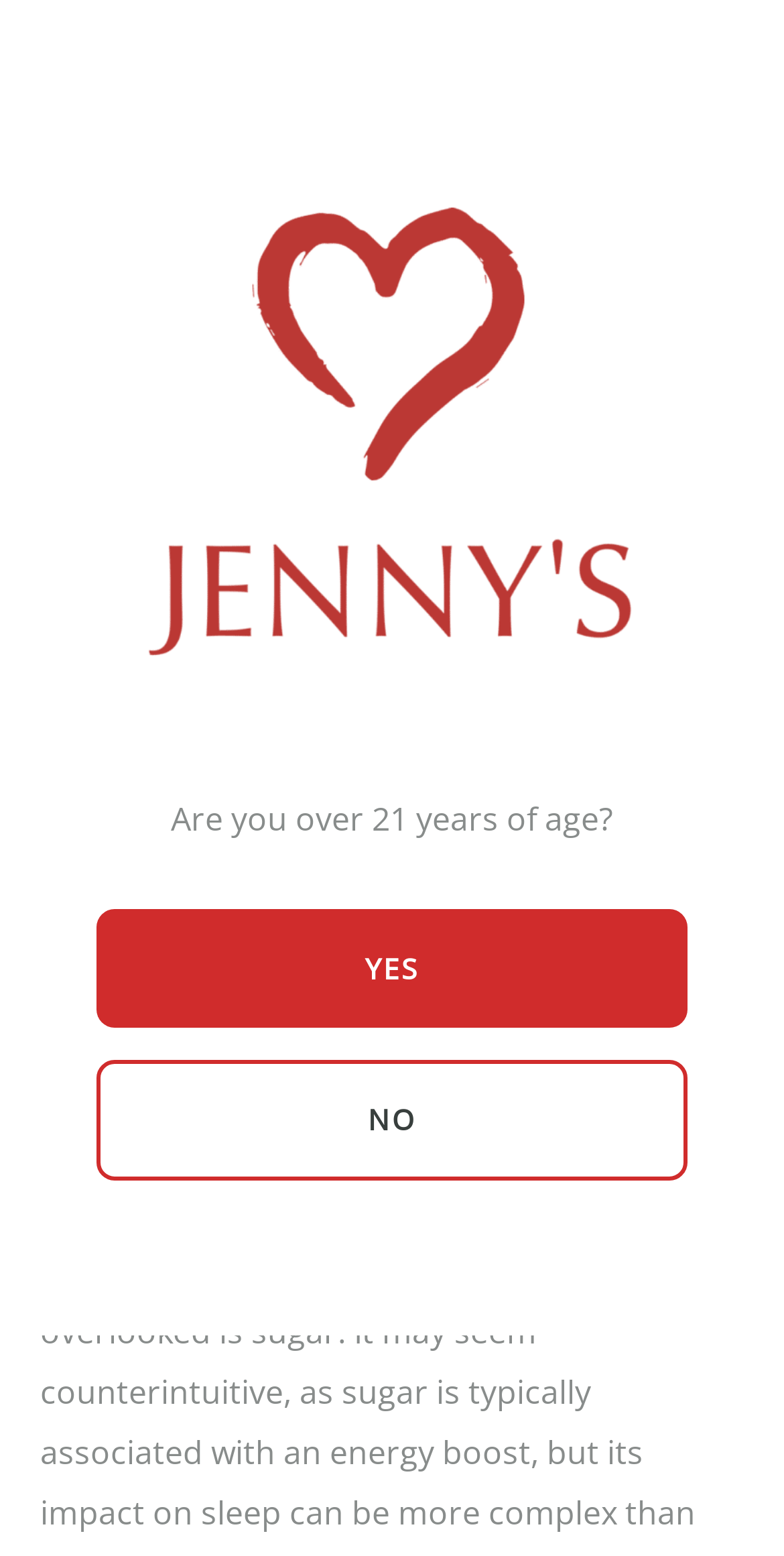What is the topic of the current article? Look at the image and give a one-word or short phrase answer.

How sugar disrupts sleep